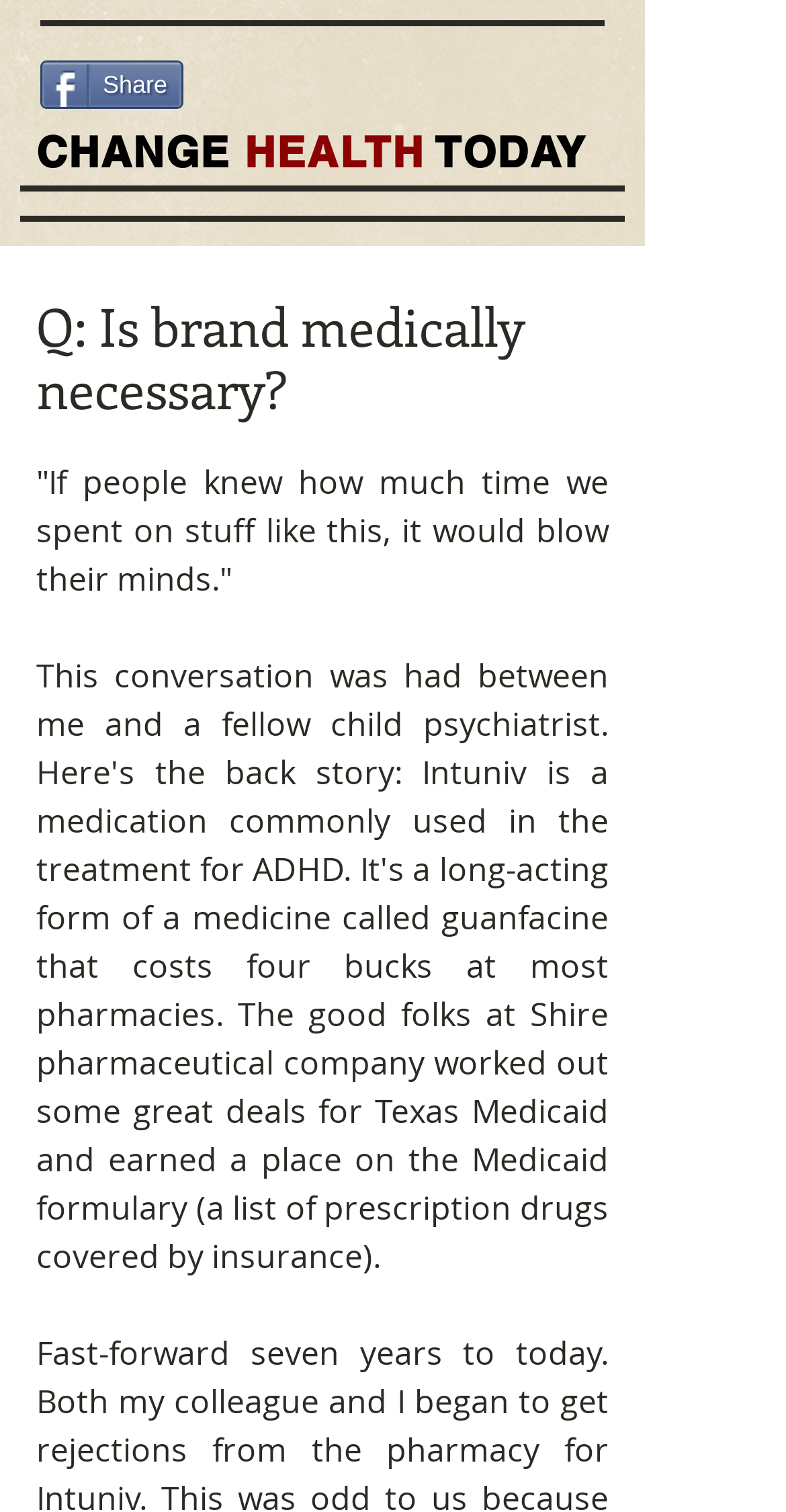Provide the bounding box coordinates of the HTML element this sentence describes: "Email a friend". The bounding box coordinates consist of four float numbers between 0 and 1, i.e., [left, top, right, bottom].

None